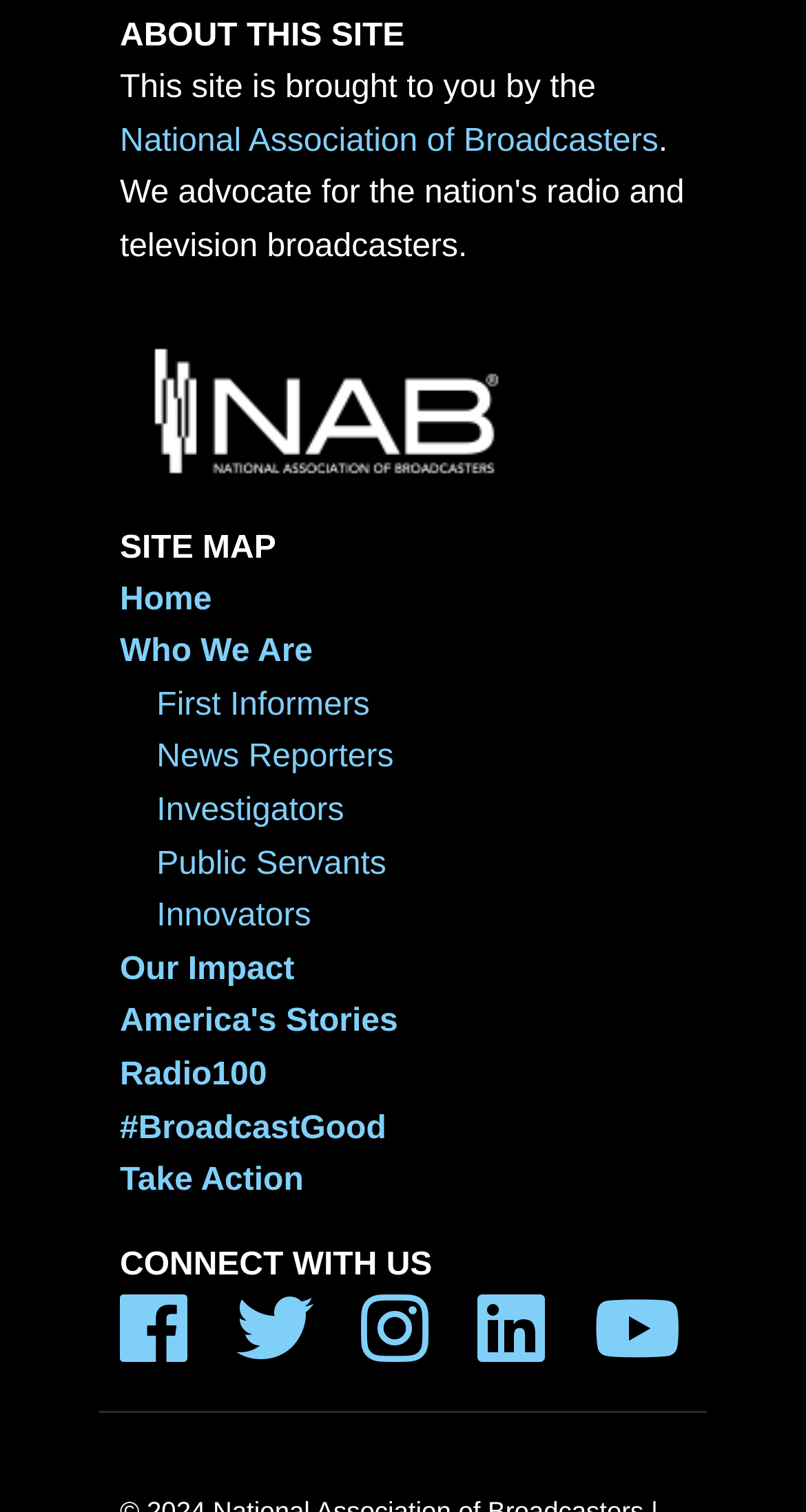Locate the bounding box coordinates of the clickable element to fulfill the following instruction: "View the First Informers page". Provide the coordinates as four float numbers between 0 and 1 in the format [left, top, right, bottom].

[0.194, 0.455, 0.459, 0.478]